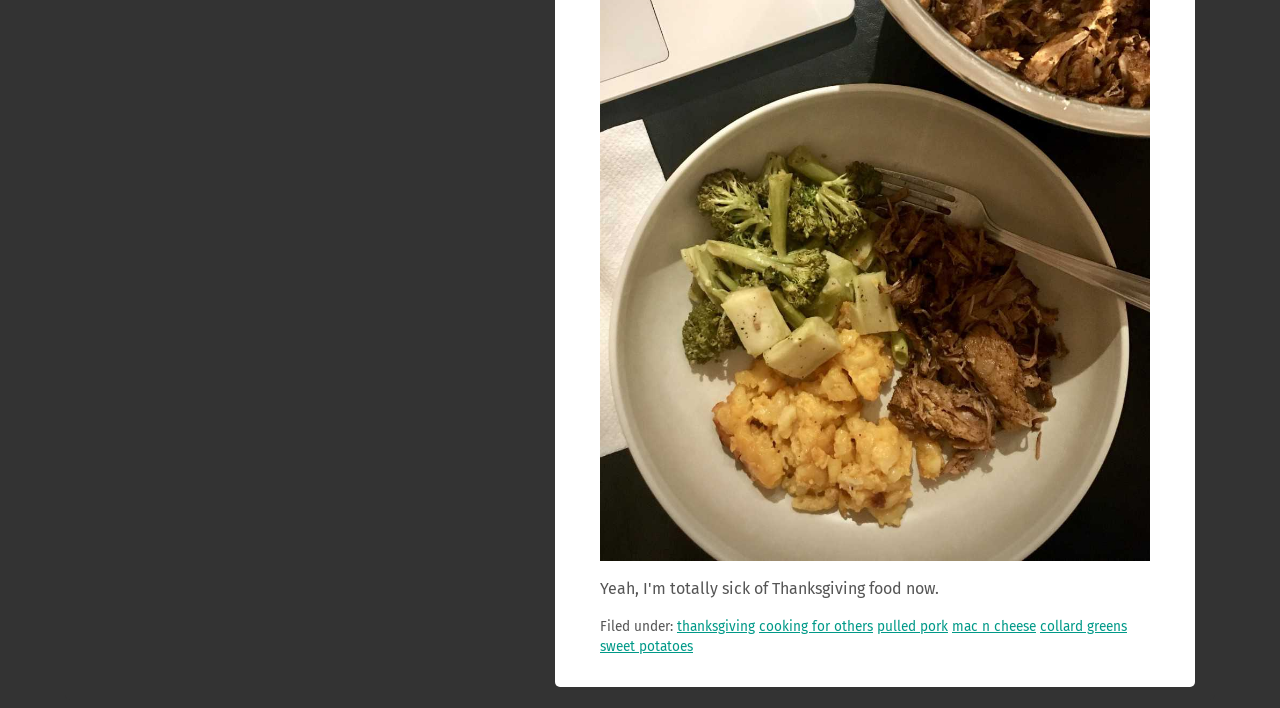Identify the bounding box coordinates for the UI element mentioned here: "collard greens". Provide the coordinates as four float values between 0 and 1, i.e., [left, top, right, bottom].

[0.812, 0.873, 0.88, 0.897]